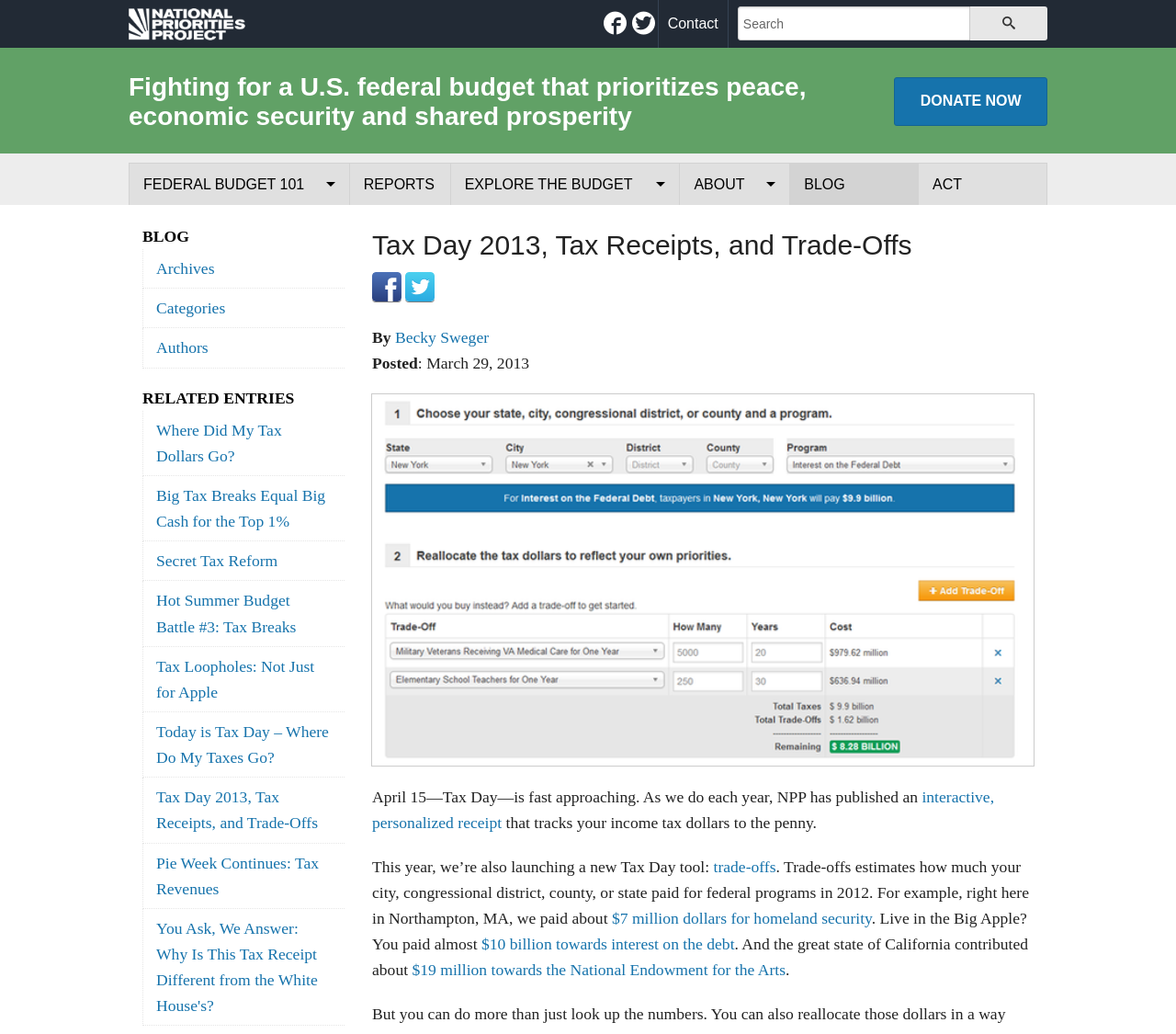What is the author of the blog post?
Analyze the image and provide a thorough answer to the question.

The author of the blog post can be found in the link element with the text 'Becky Sweger', which is located below the heading 'Tax Day 2013, Tax Receipts, and Trade-Offs'.